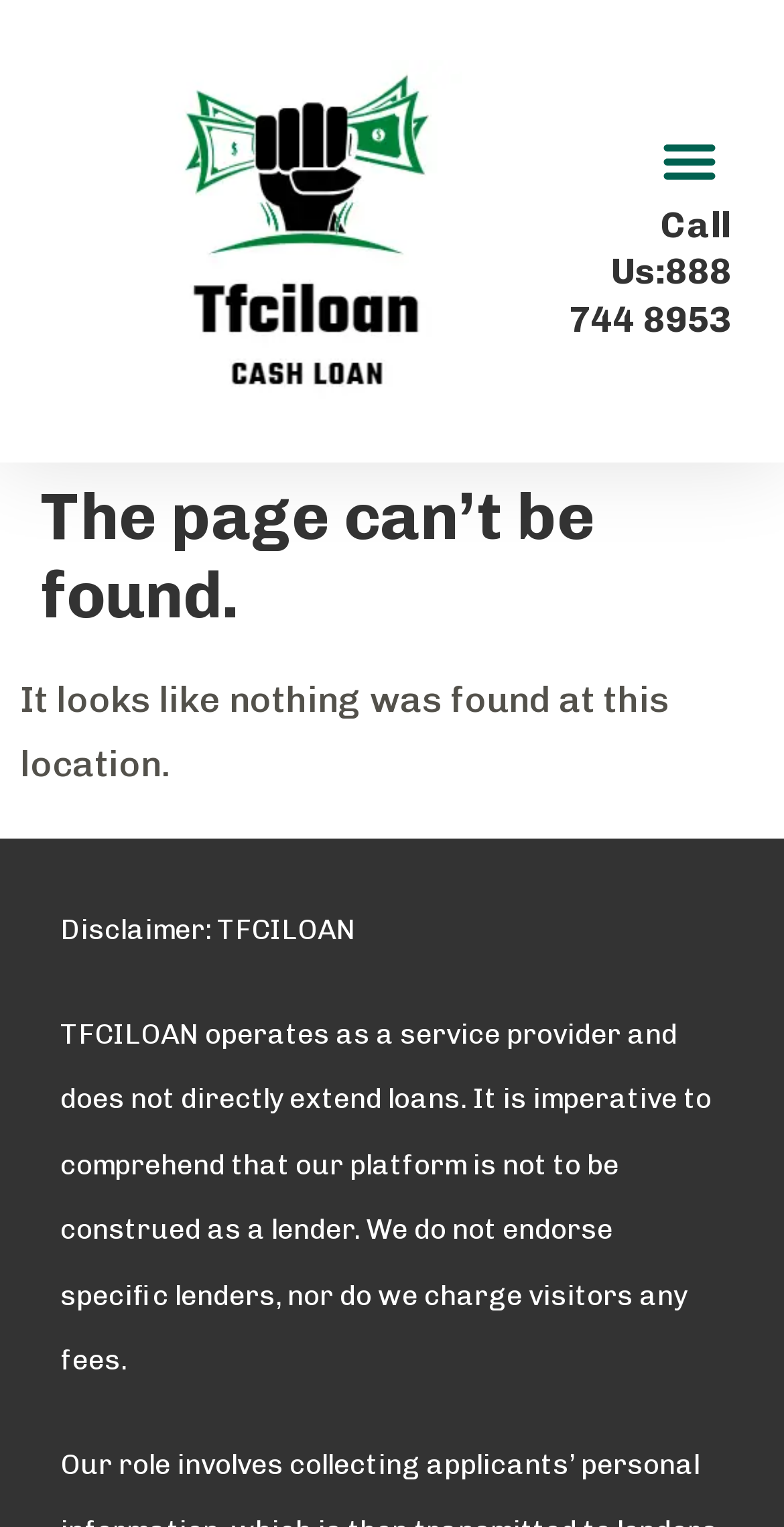What is the purpose of TFCILOAN?
Respond to the question with a single word or phrase according to the image.

Service provider